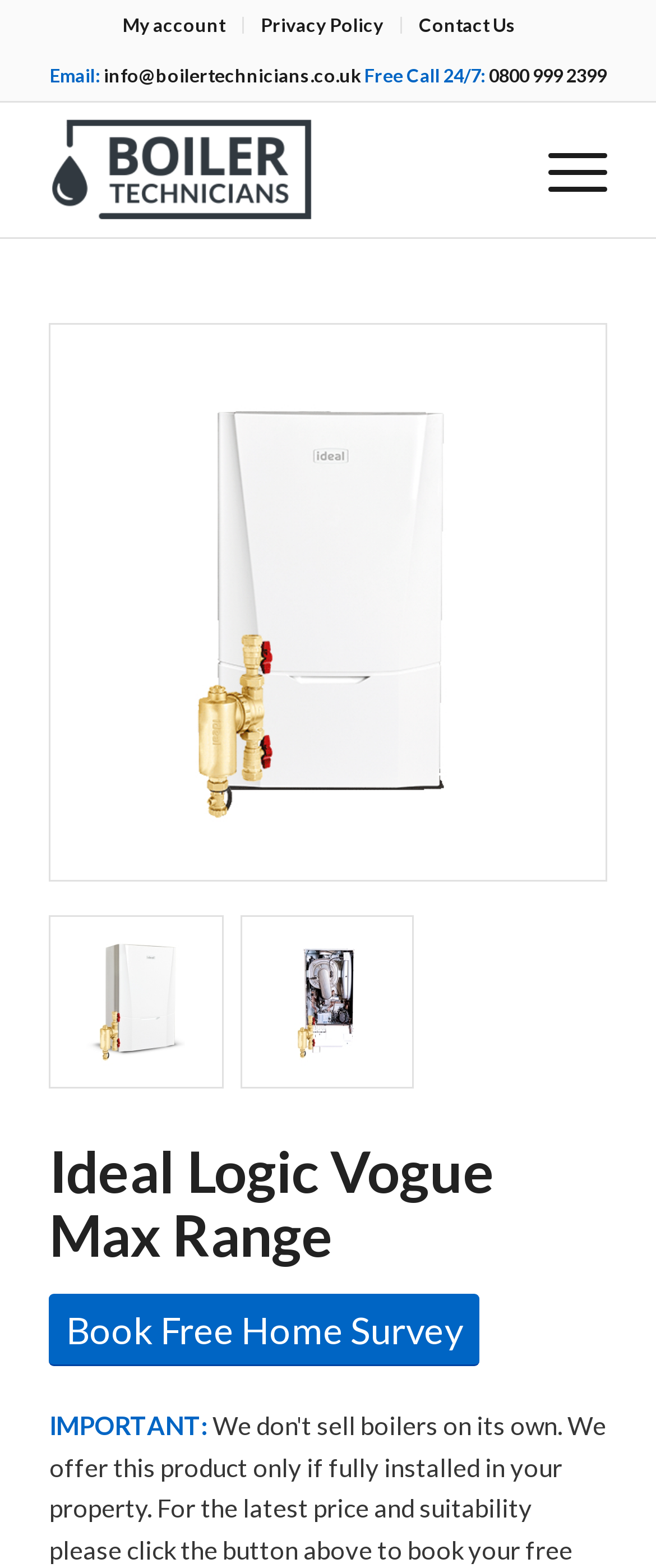Please find the bounding box coordinates for the clickable element needed to perform this instruction: "Click on My account".

[0.187, 0.001, 0.344, 0.03]